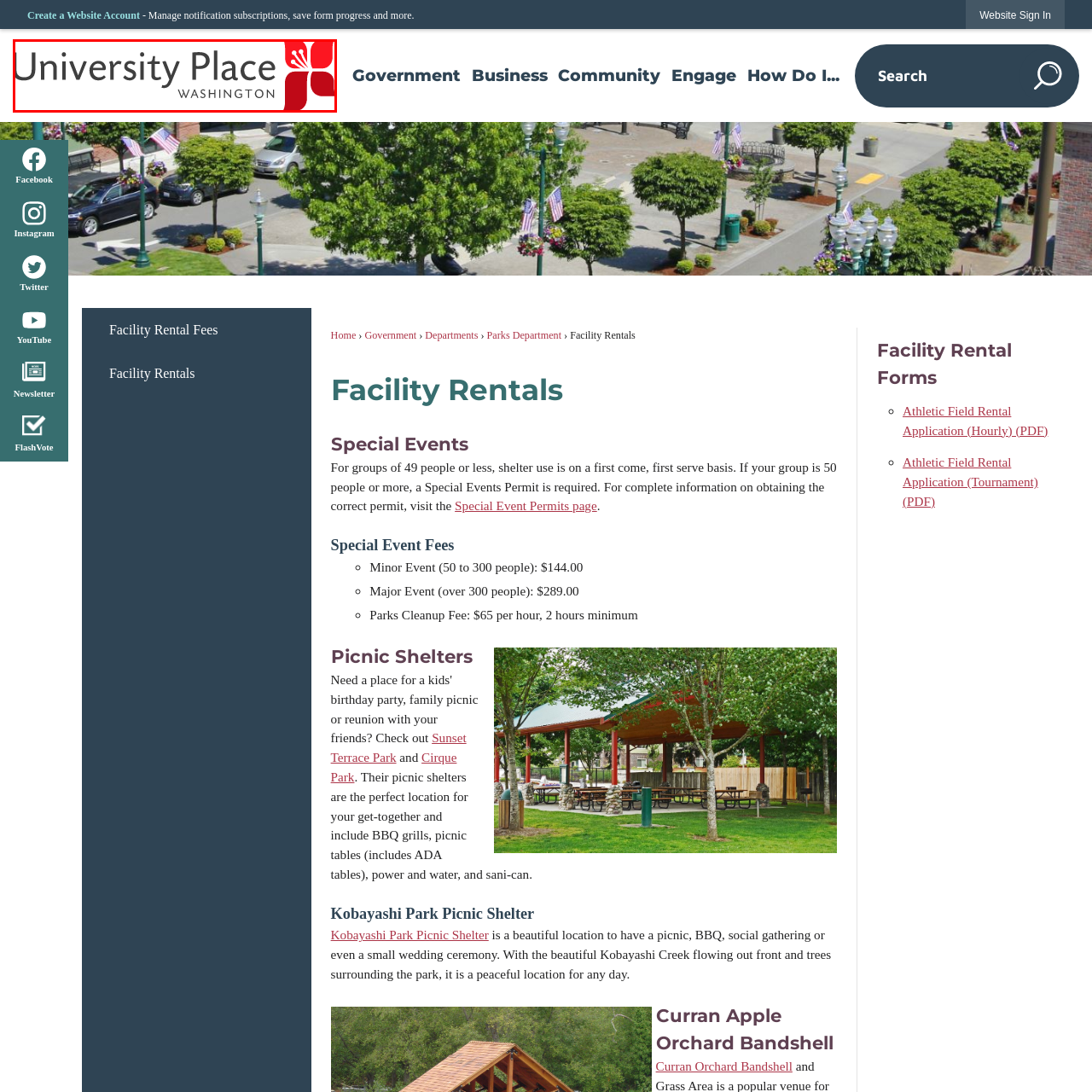What is the color of the petals in the stylized graphic?
Review the image area surrounded by the red bounding box and give a detailed answer to the question.

The stylized graphic accompanying the text features four petals, and these petals are colored red, which adds a pop of color and visual interest to the overall design.